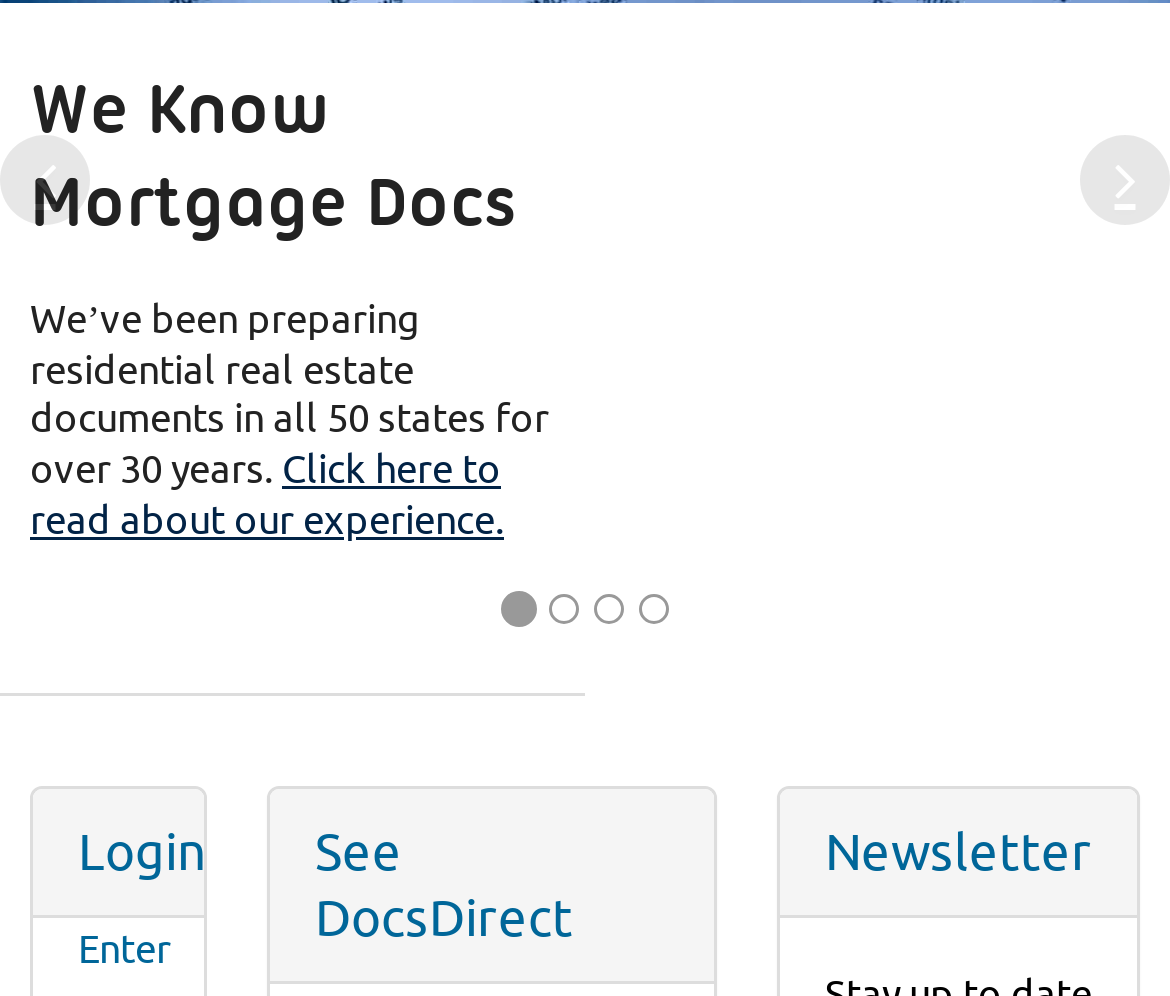Find the bounding box of the web element that fits this description: "parent_node: We Know Mortgage Docs".

[0.0, 0.137, 0.077, 0.227]